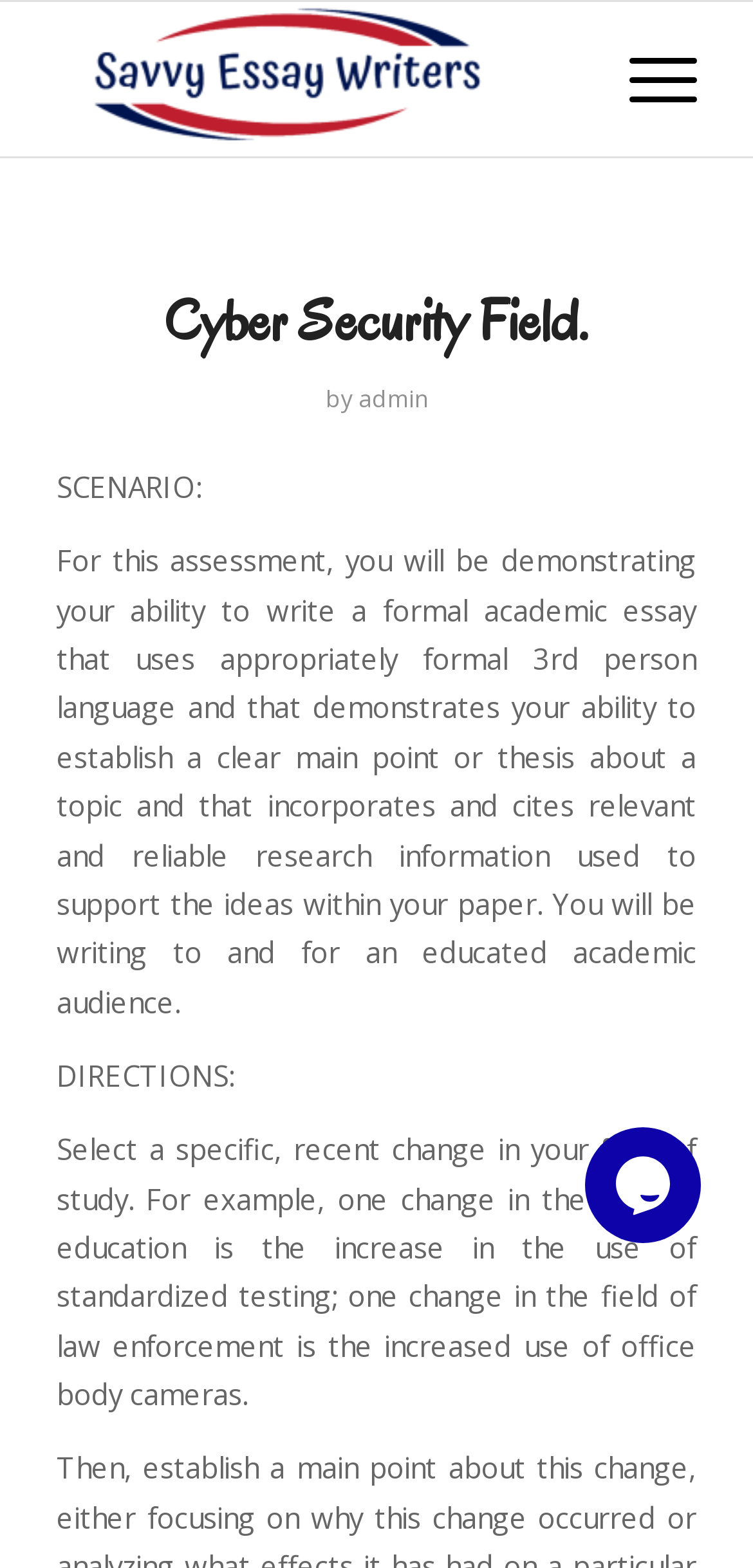Bounding box coordinates are given in the format (top-left x, top-left y, bottom-right x, bottom-right y). All values should be floating point numbers between 0 and 1. Provide the bounding box coordinate for the UI element described as: admin

[0.476, 0.244, 0.568, 0.265]